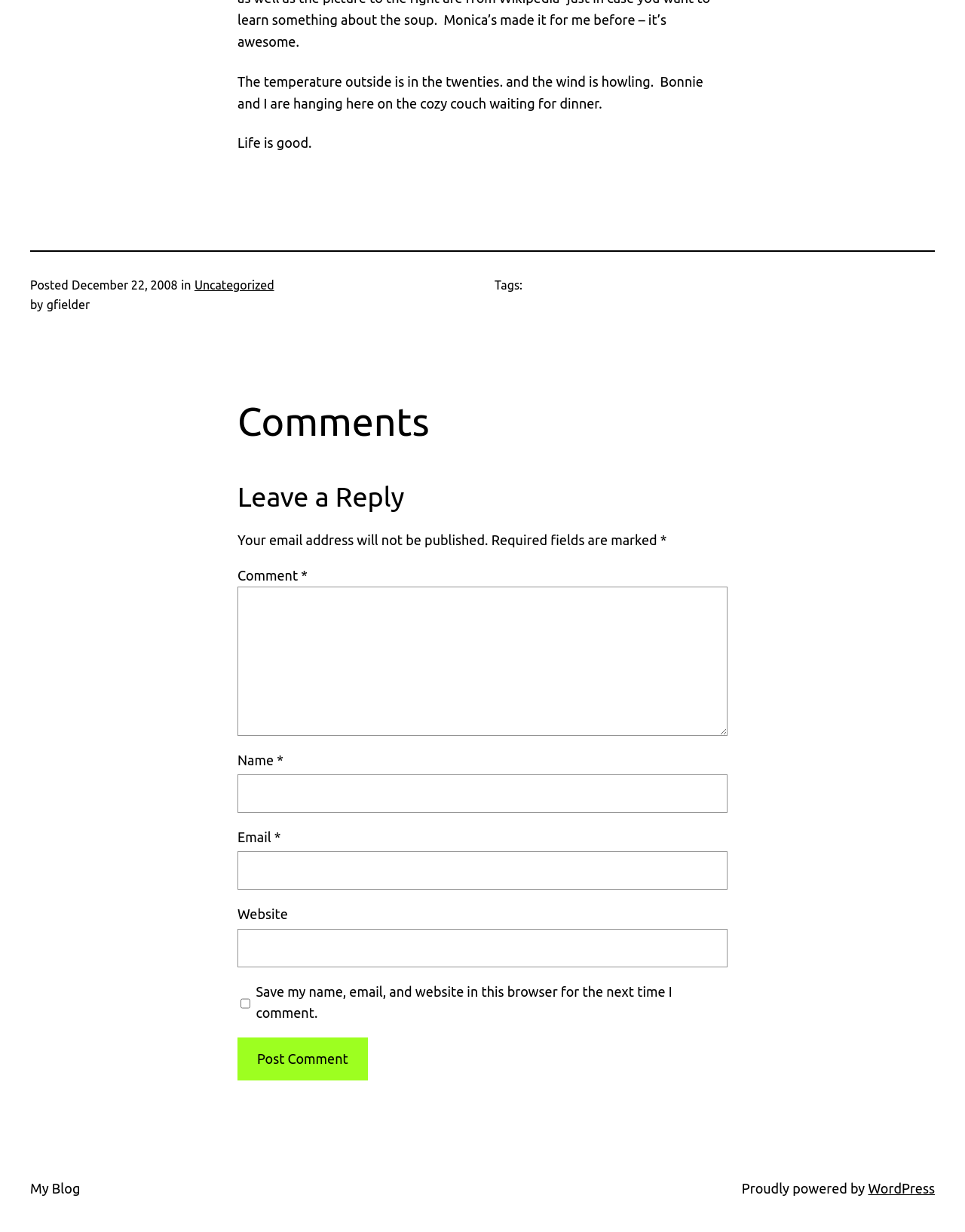Who wrote the blog post?
Analyze the screenshot and provide a detailed answer to the question.

The static text 'by' is followed by the text 'gfielder', which suggests that gfielder is the author of the blog post.